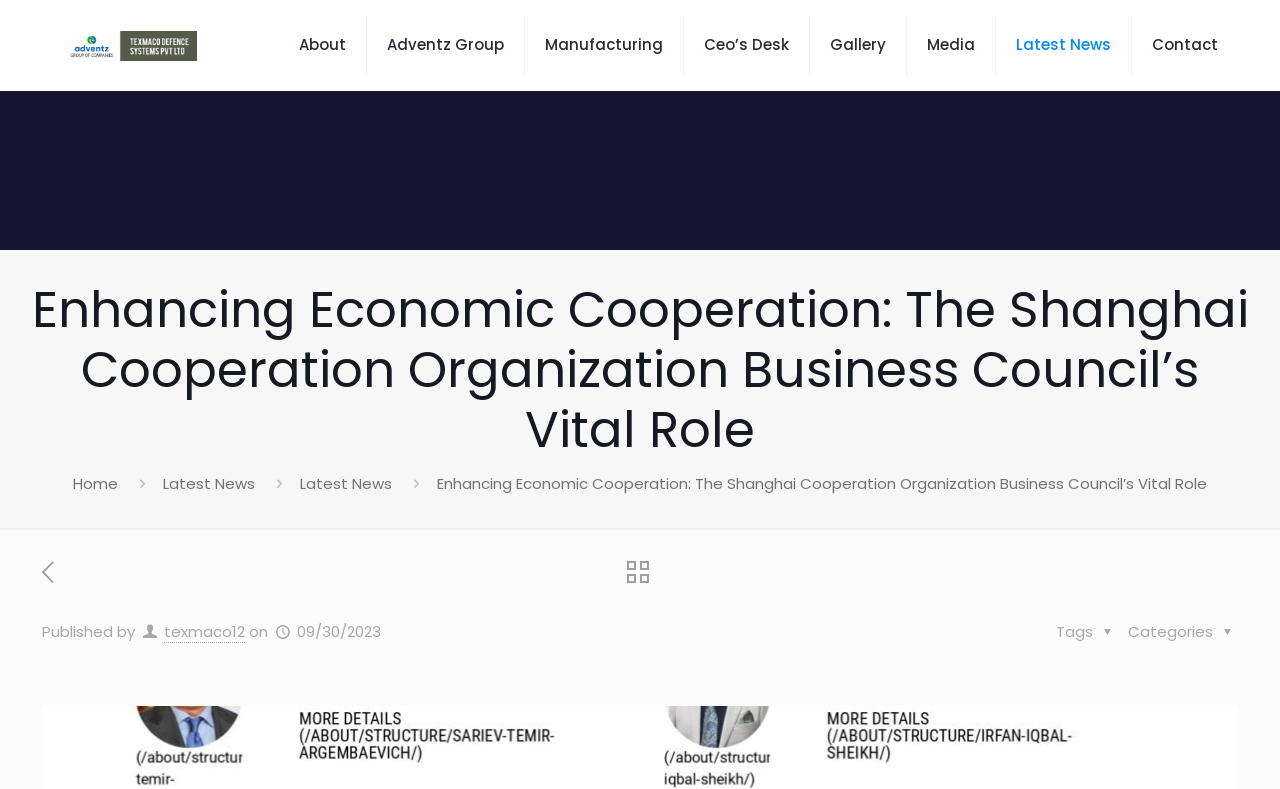Using floating point numbers between 0 and 1, provide the bounding box coordinates in the format (top-left x, top-left y, bottom-right x, bottom-right y). Locate the UI element described here: Load More

None